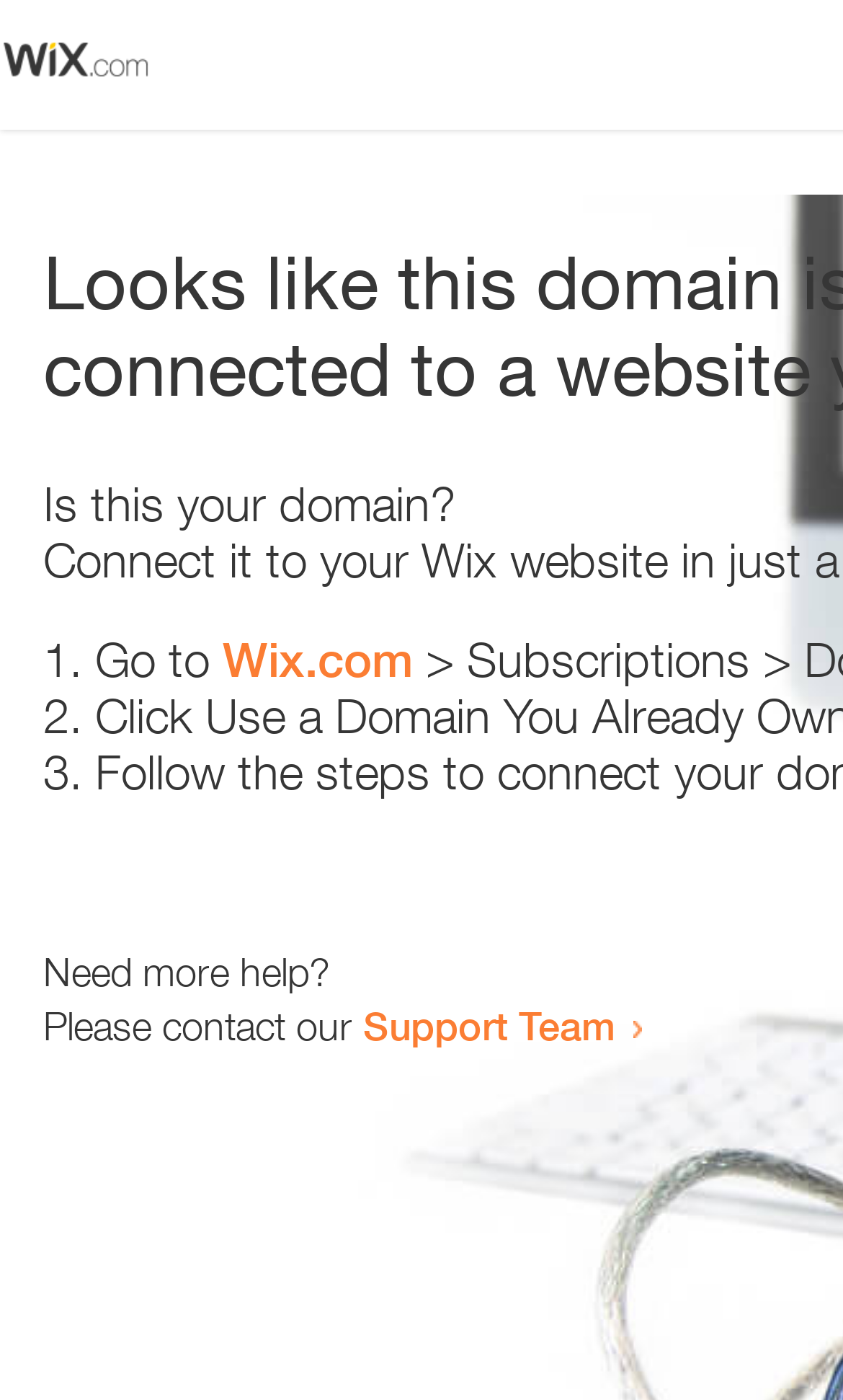Articulate a complete and detailed caption of the webpage elements.

The webpage appears to be an error page, with a small image at the top left corner. Below the image, there is a heading that reads "Is this your domain?" centered on the page. 

Underneath the heading, there is a numbered list with three items. The first item starts with "1." and is followed by the text "Go to" and a link to "Wix.com". The second item starts with "2." and the third item starts with "3.", but their contents are not specified. 

At the bottom of the page, there is a section that provides additional help options. It starts with the text "Need more help?" followed by a sentence "Please contact our" and a link to the "Support Team".